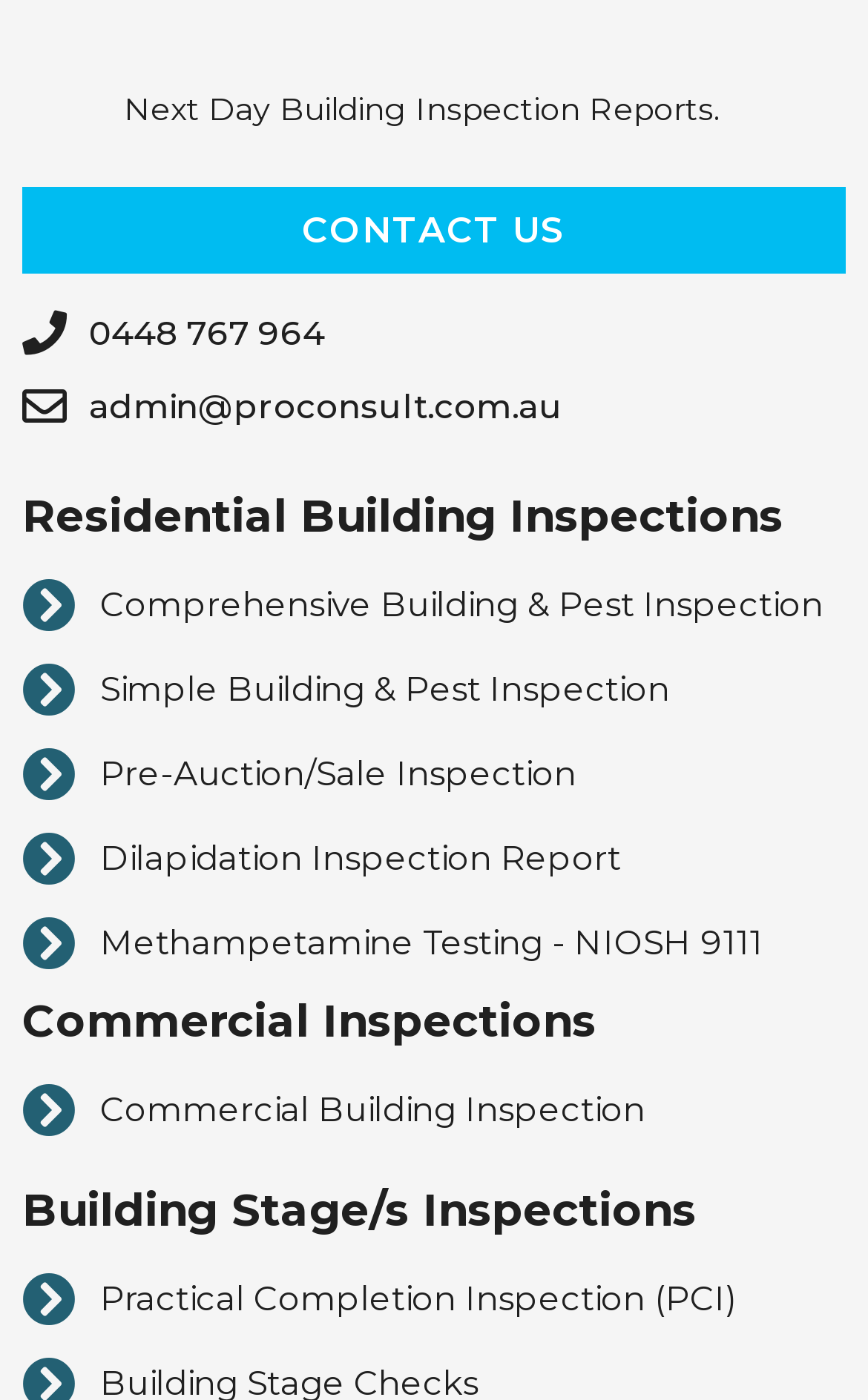Find the bounding box coordinates for the UI element whose description is: "admin@proconsult.com.au". The coordinates should be four float numbers between 0 and 1, in the format [left, top, right, bottom].

[0.026, 0.264, 0.974, 0.317]